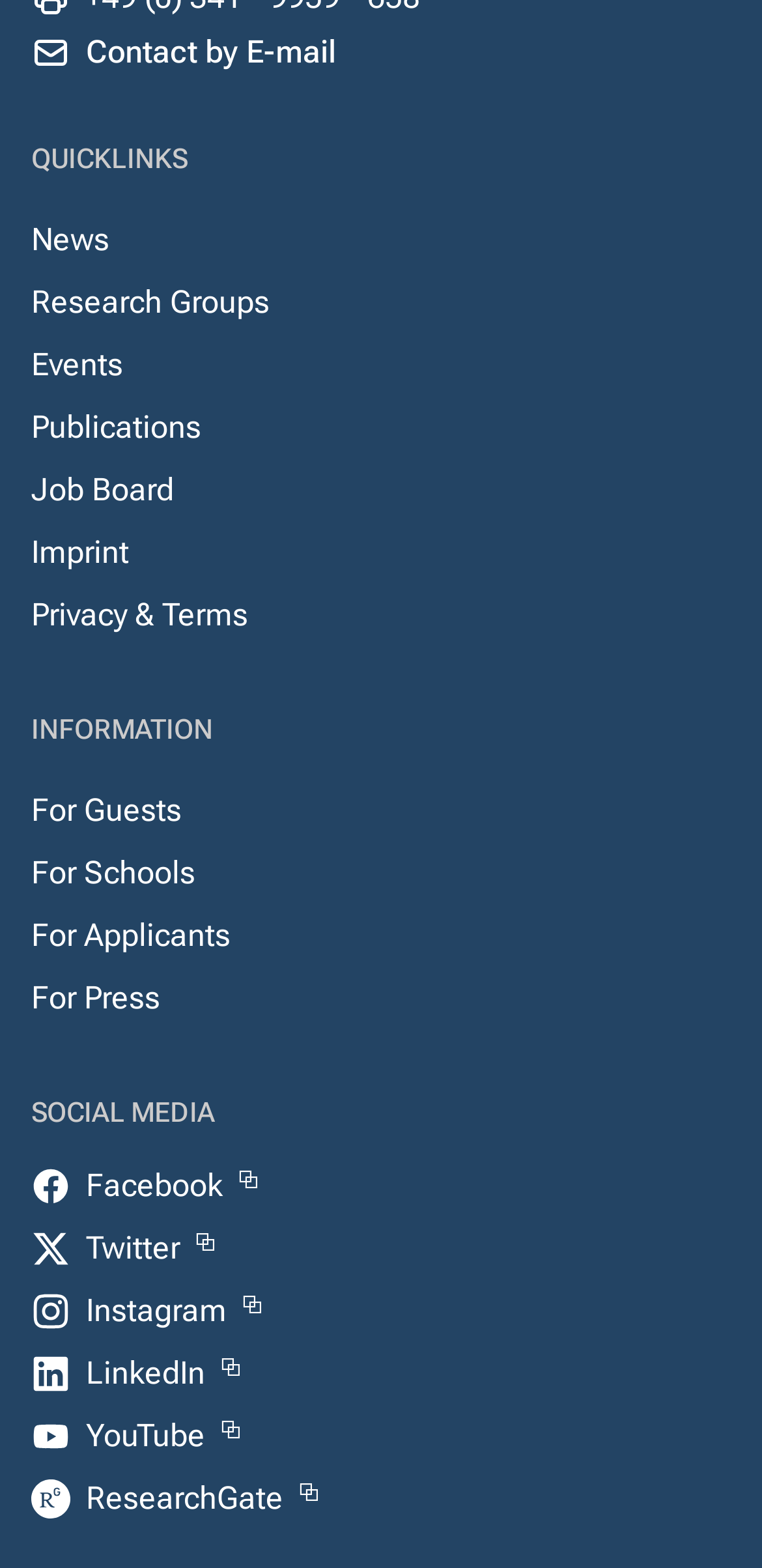Show the bounding box coordinates of the region that should be clicked to follow the instruction: "Go to News."

[0.041, 0.133, 0.144, 0.173]